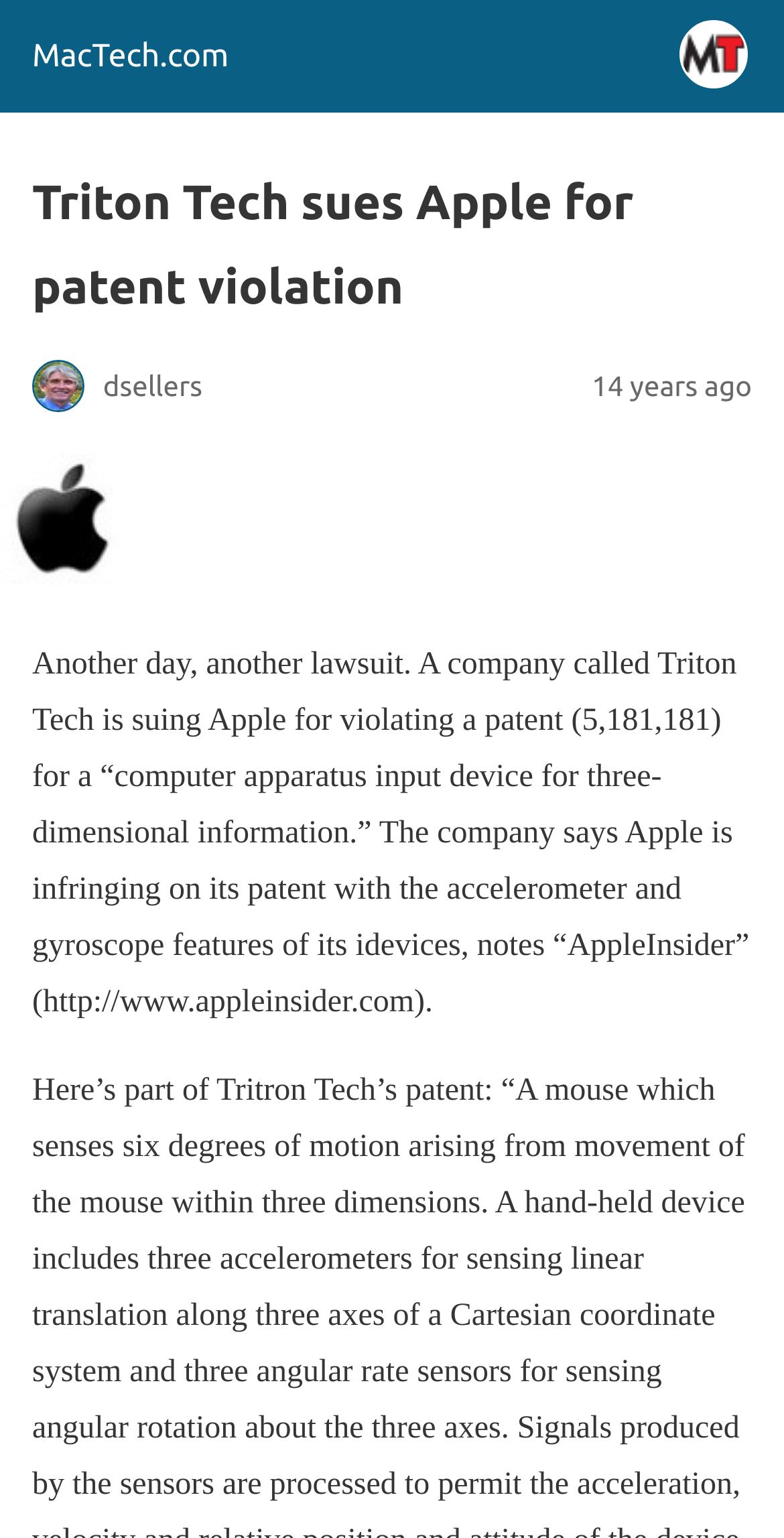From the details in the image, provide a thorough response to the question: What features of Apple devices are infringing on the patent?

According to the webpage content, Triton Tech claims that Apple is infringing on its patent with the 'accelerometer and gyroscope features of its idevices'.